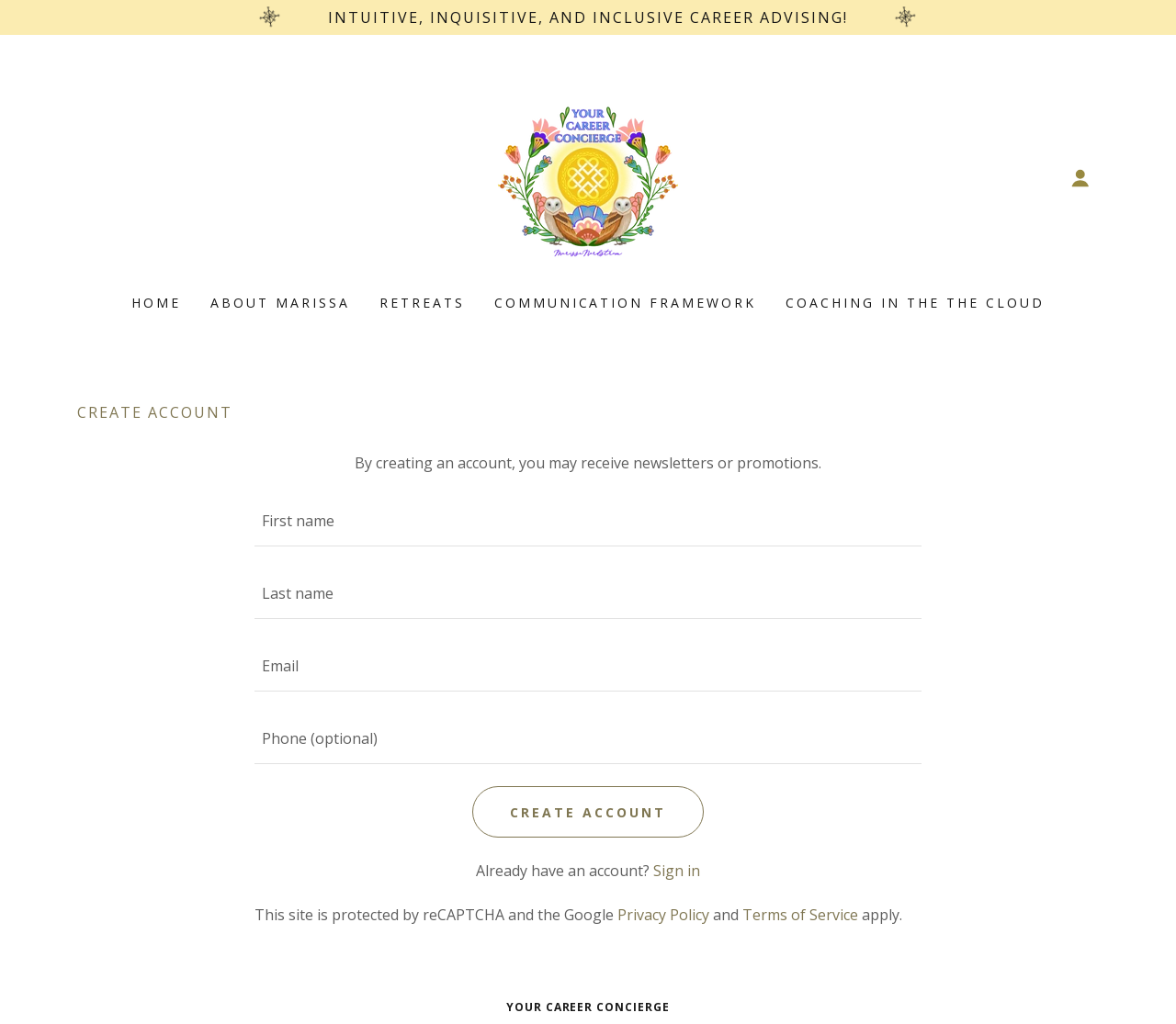Using the information in the image, give a comprehensive answer to the question: 
What is the text at the very bottom of the webpage?

The text 'YOUR CAREER CONCIERGE' is located at the very bottom of the webpage, below the section for creating an account and the links to 'Privacy Policy' and 'Terms of Service'. It appears to be a slogan or a tagline for the website.